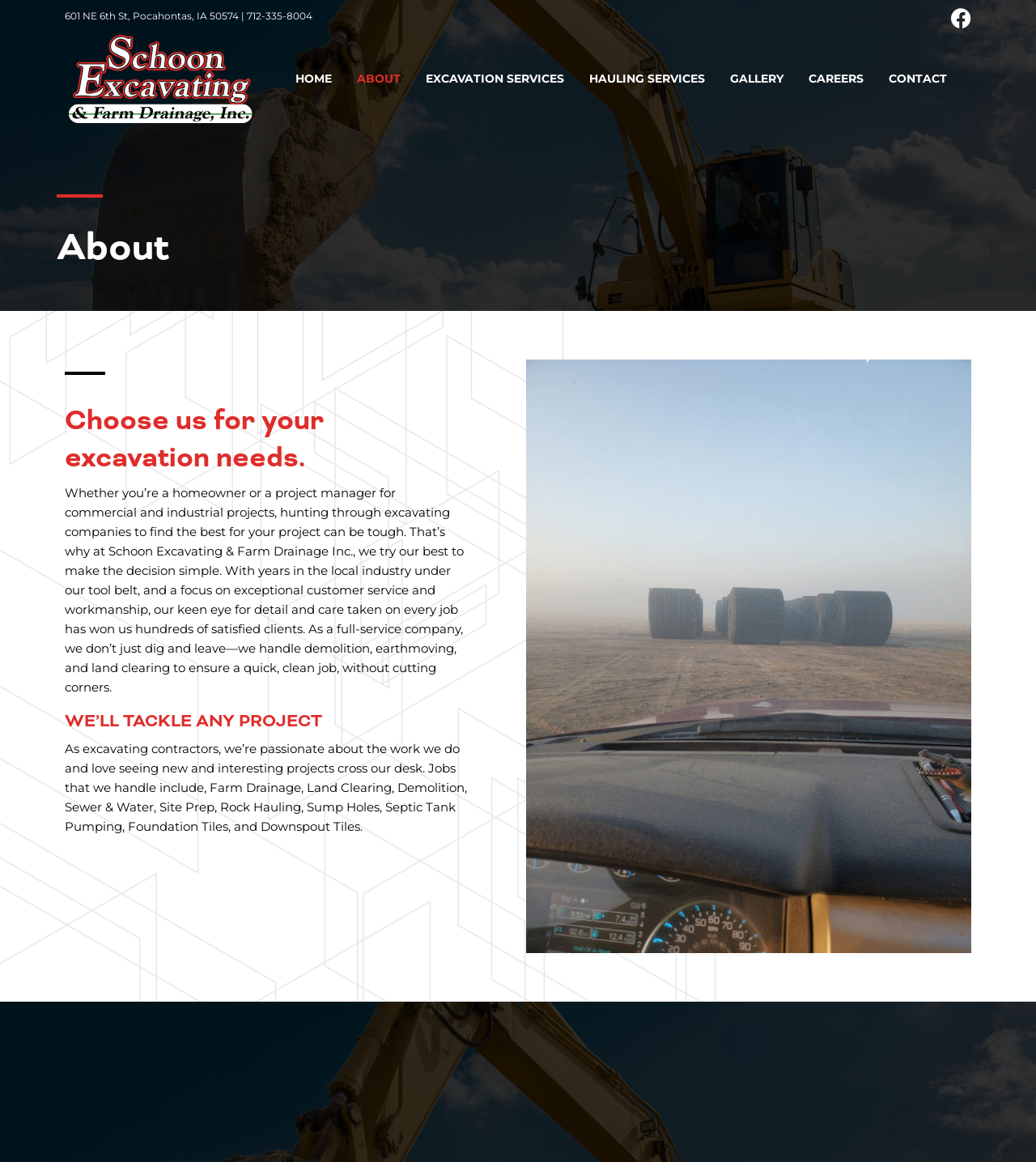What is the company's address?
Answer the question with as much detail as possible.

I found the company's address by looking at the static text element at the top of the page, which displays the address as '601 NE 6th St, Pocahontas, IA 50574'.